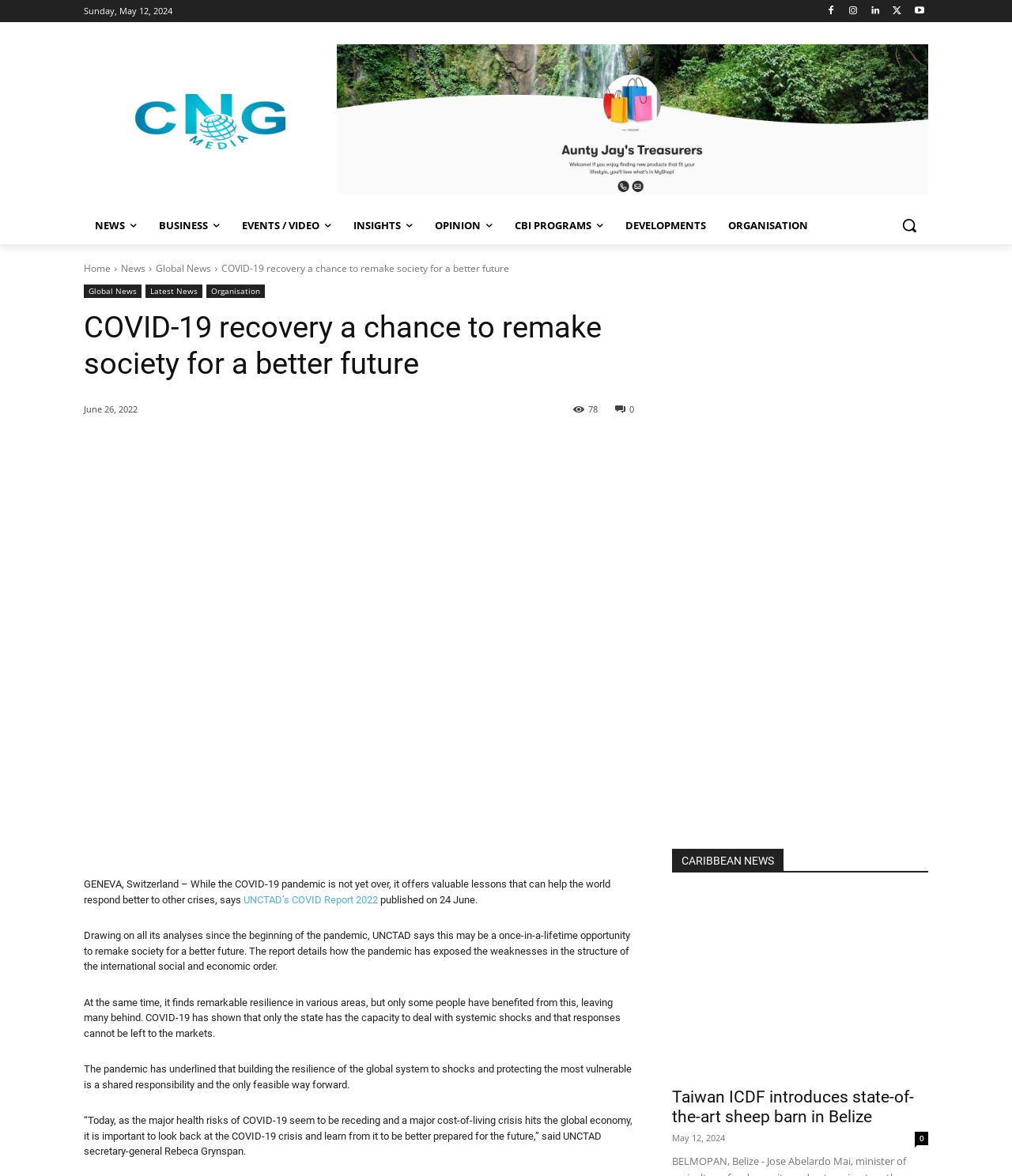Please identify the bounding box coordinates of the region to click in order to complete the task: "Read the latest news". The coordinates must be four float numbers between 0 and 1, specified as [left, top, right, bottom].

[0.144, 0.242, 0.2, 0.253]